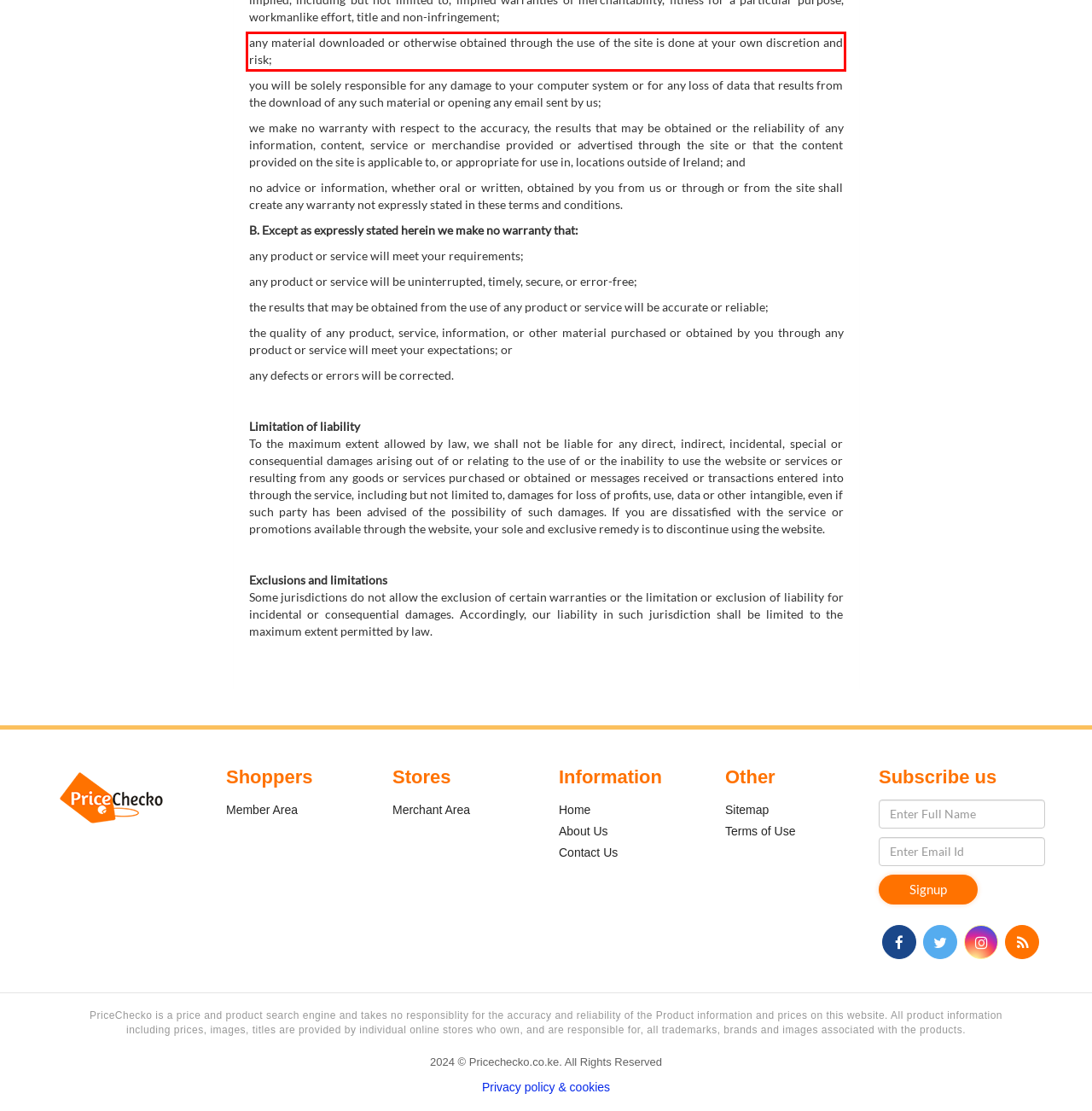Please examine the webpage screenshot containing a red bounding box and use OCR to recognize and output the text inside the red bounding box.

any material downloaded or otherwise obtained through the use of the site is done at your own discretion and risk;